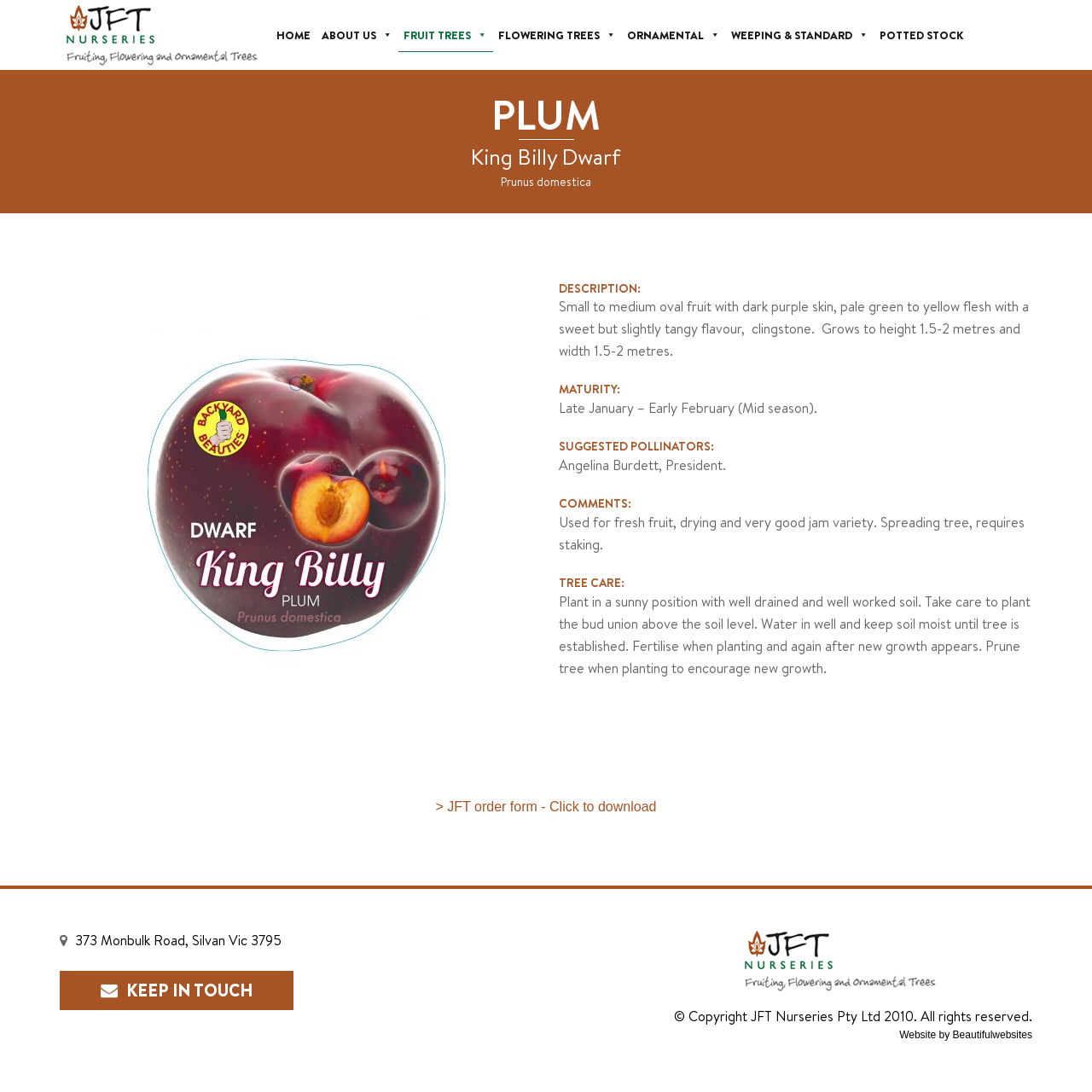Reply to the question with a single word or phrase:
What is the purpose of the King Billy Dwarf tree?

Fresh fruit, drying, and jam